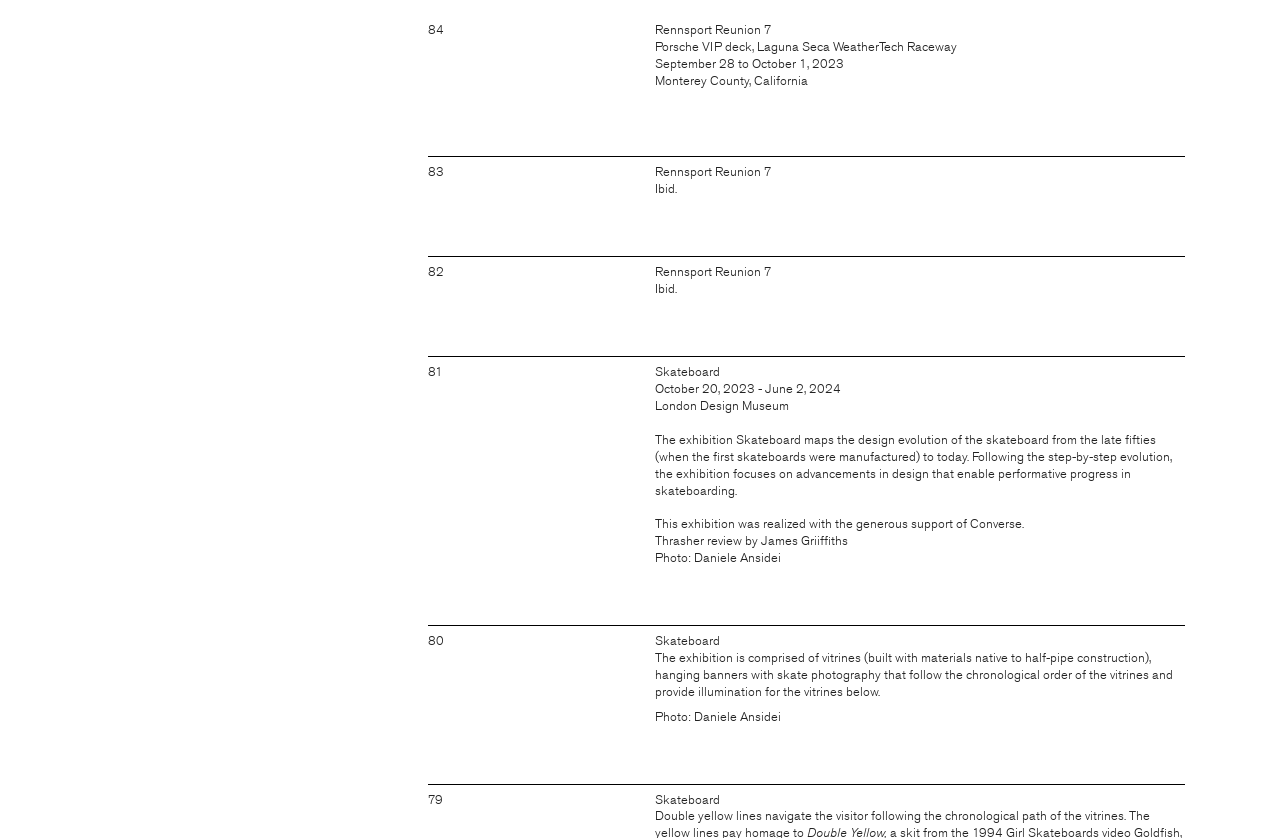Who took the photos?
Using the image as a reference, give a one-word or short phrase answer.

Daniele Ansidei